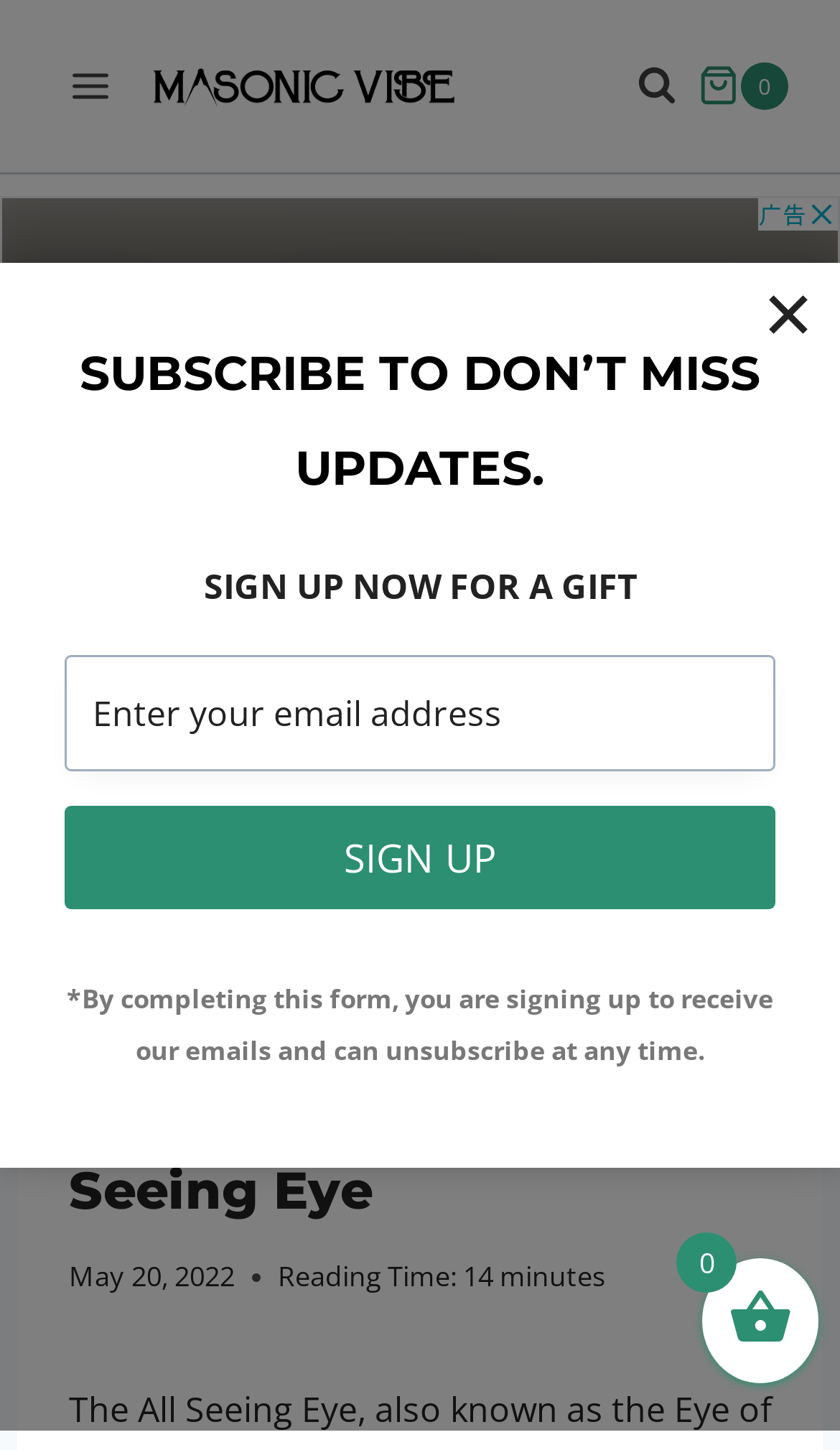Answer the following in one word or a short phrase: 
What is the current number of items in the shopping cart?

0